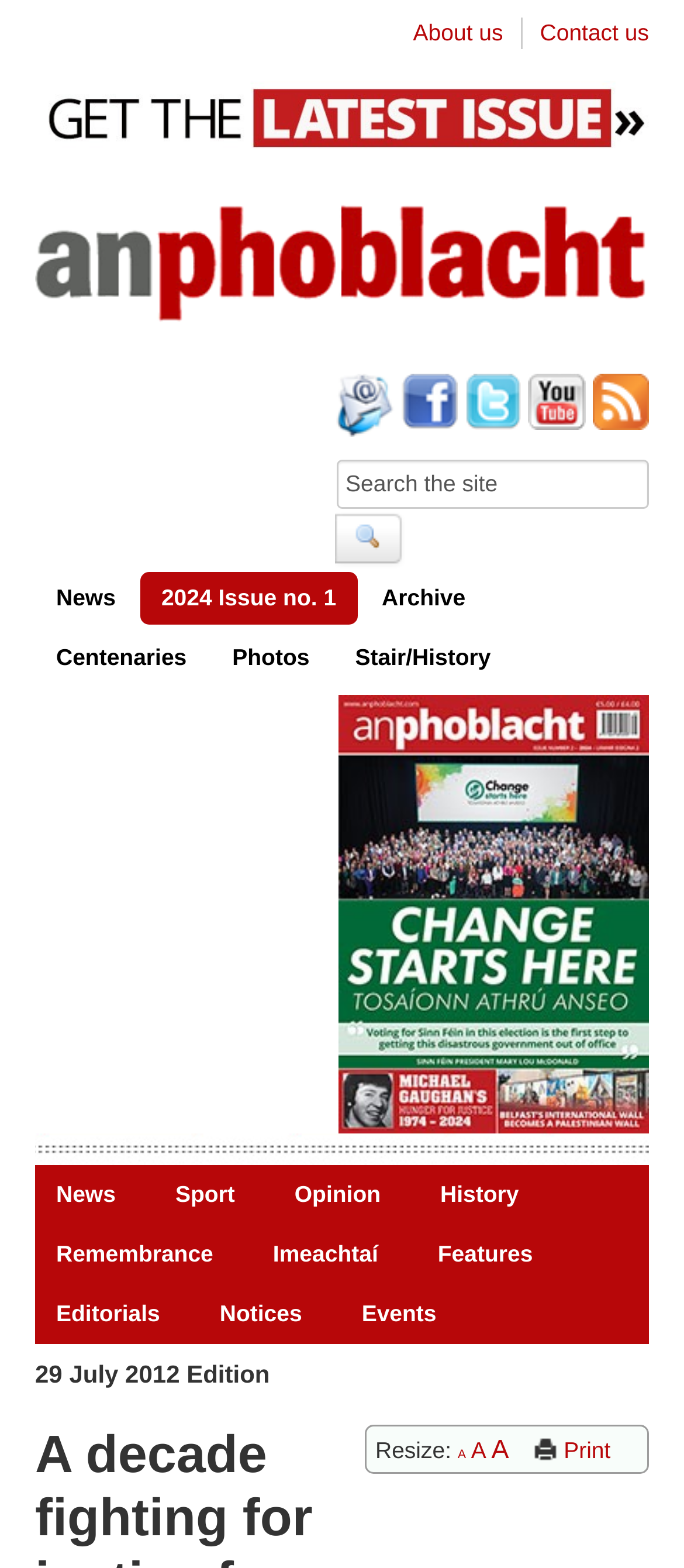Determine the bounding box coordinates of the clickable region to execute the instruction: "Follow on Facebook". The coordinates should be four float numbers between 0 and 1, denoted as [left, top, right, bottom].

[0.577, 0.238, 0.669, 0.28]